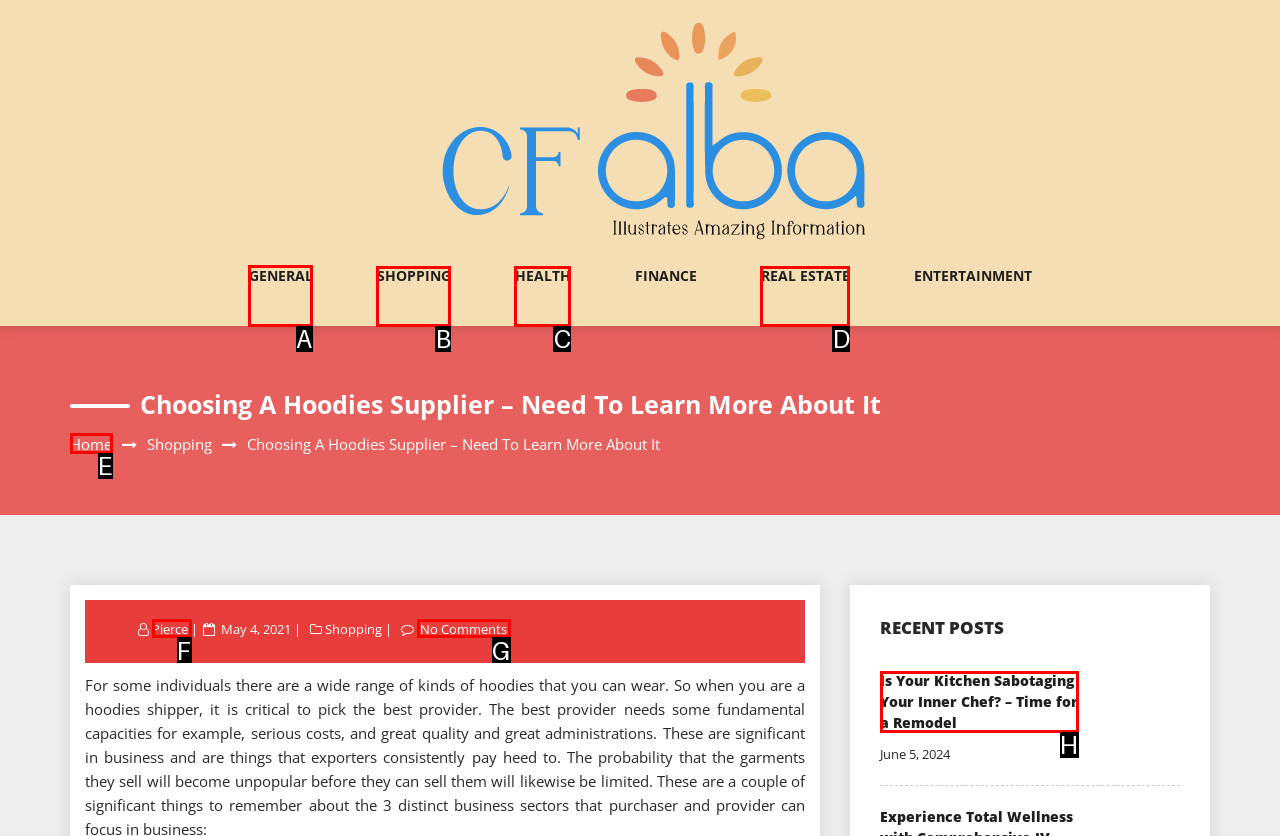Select the HTML element that needs to be clicked to carry out the task: browse GENERAL category
Provide the letter of the correct option.

A